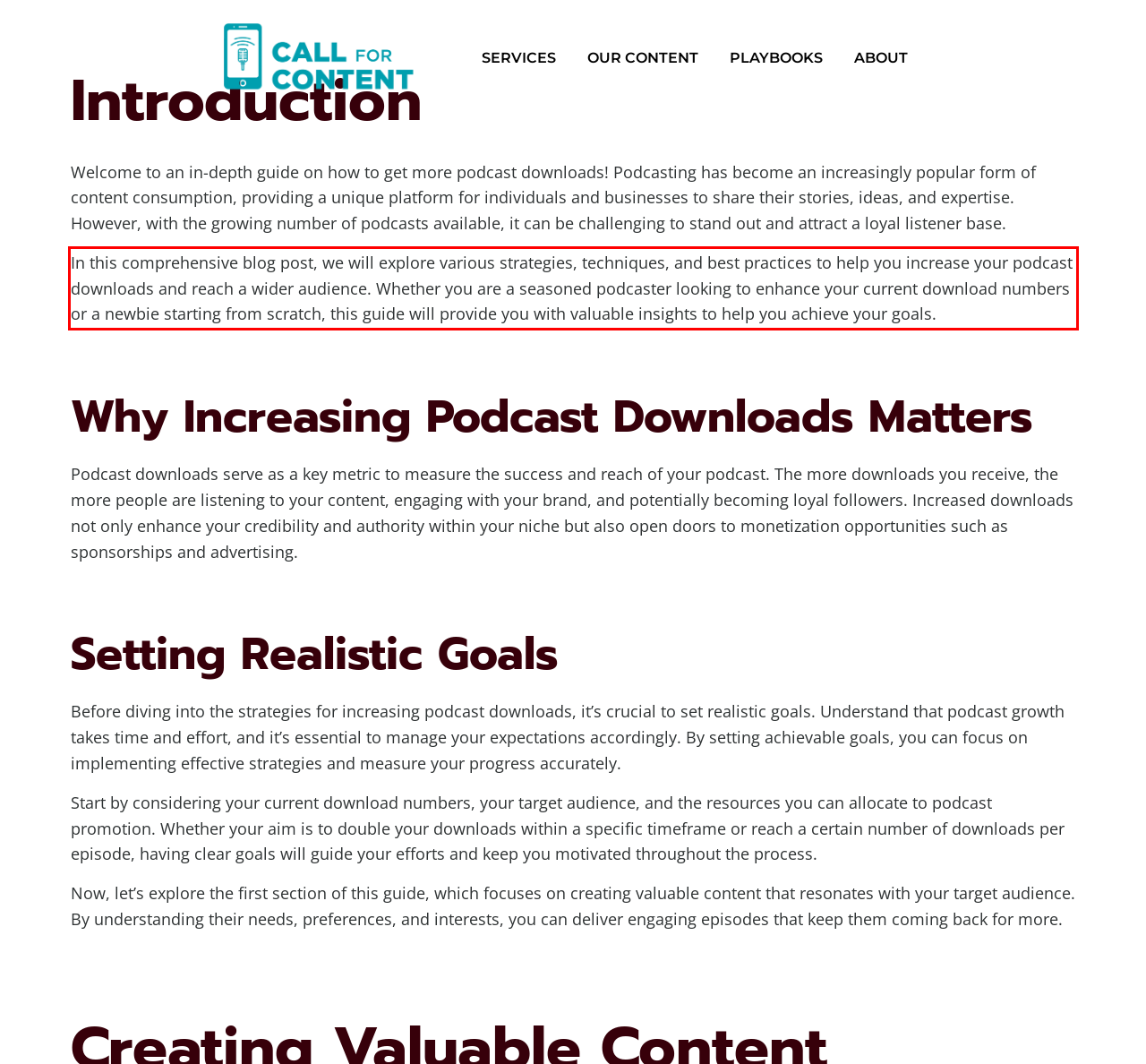You are provided with a screenshot of a webpage featuring a red rectangle bounding box. Extract the text content within this red bounding box using OCR.

In this comprehensive blog post, we will explore various strategies, techniques, and best practices to help you increase your podcast downloads and reach a wider audience. Whether you are a seasoned podcaster looking to enhance your current download numbers or a newbie starting from scratch, this guide will provide you with valuable insights to help you achieve your goals.